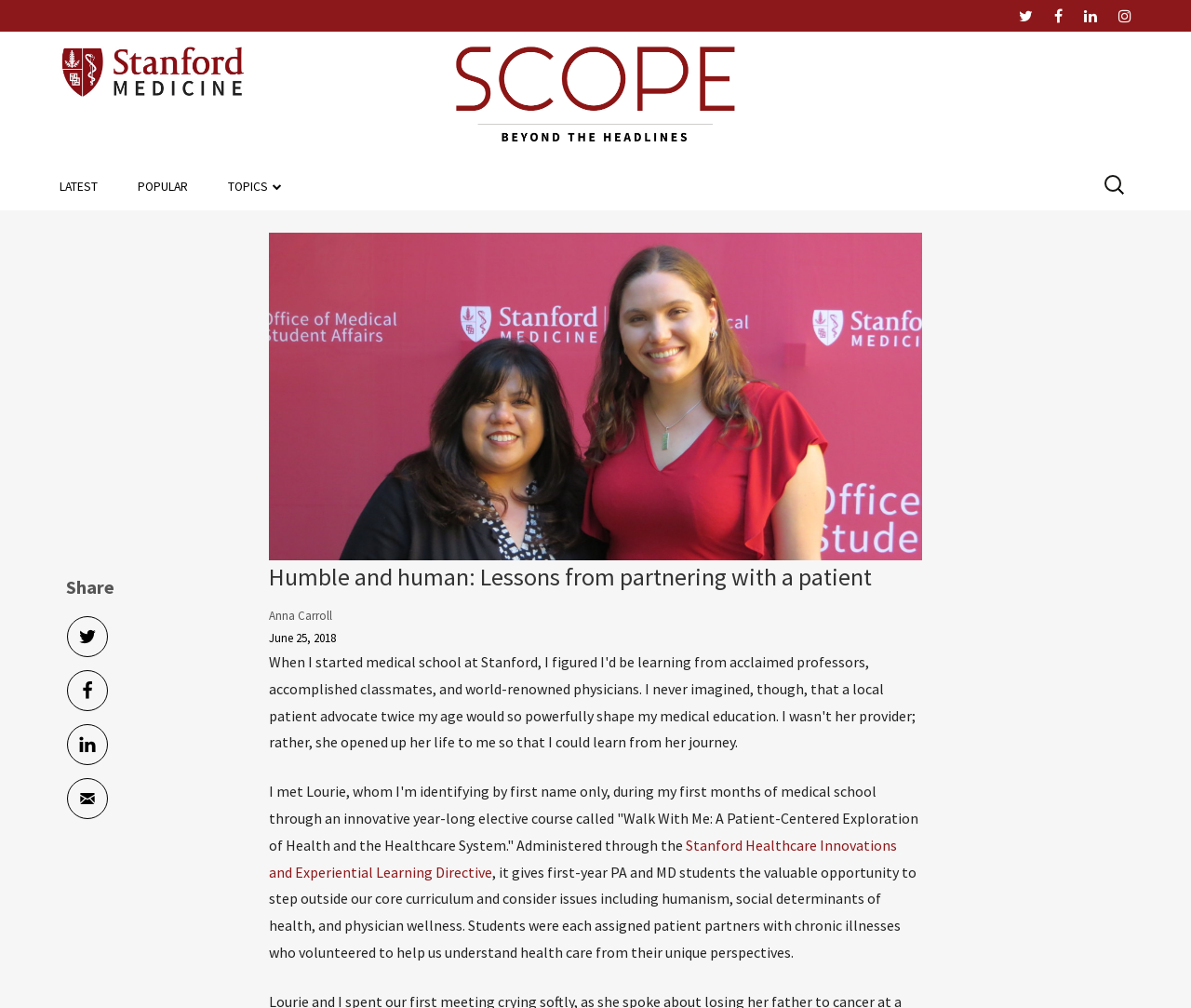Respond to the following question using a concise word or phrase: 
What is the name of the author of the article?

Anna Carroll